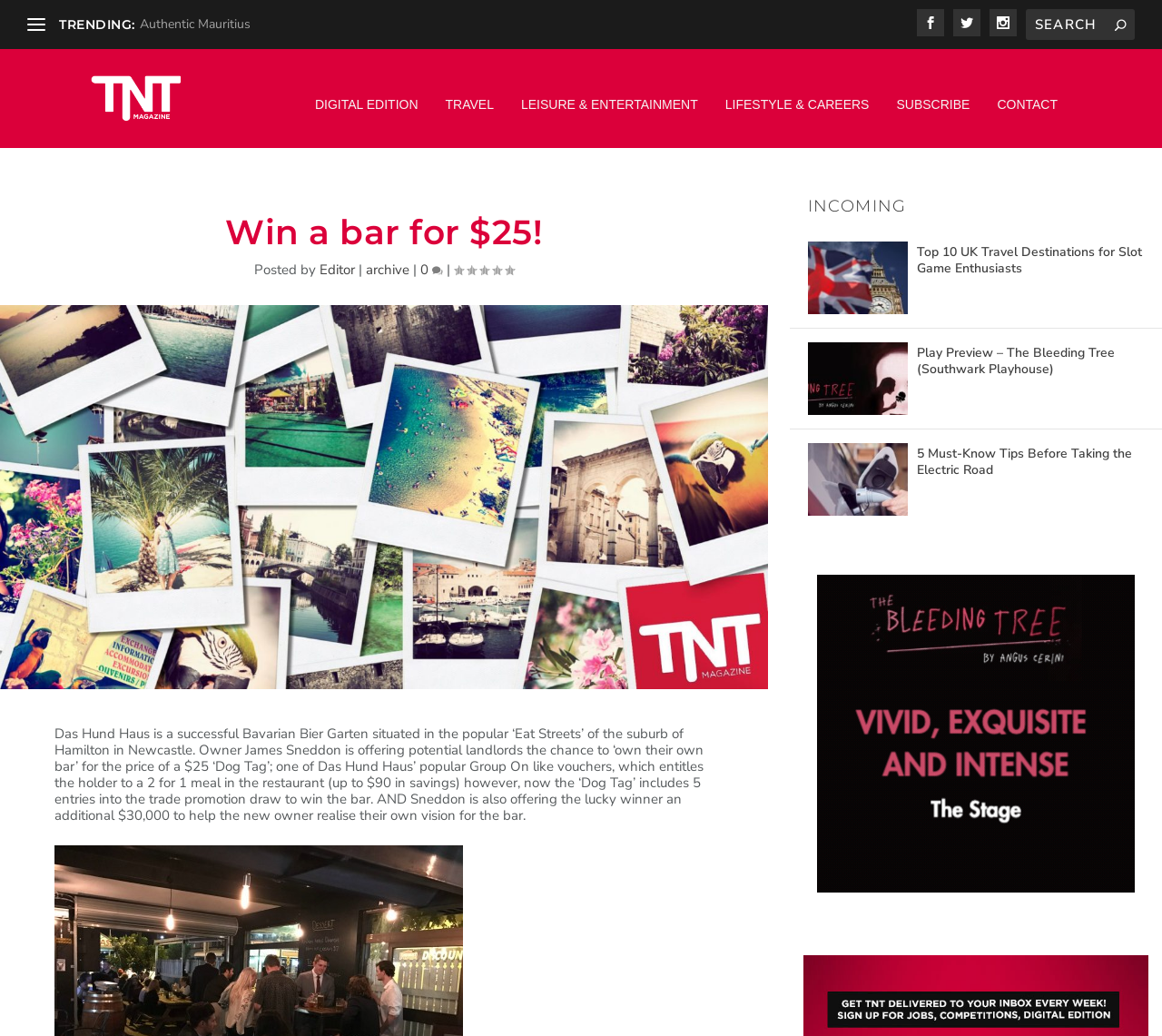Please provide a comprehensive answer to the question based on the screenshot: What is the name of the Bavarian Bier Garten?

I found the answer by reading the text that describes the Bavarian Bier Garten, which mentions that it is called Das Hund Haus and is situated in the suburb of Hamilton in Newcastle.